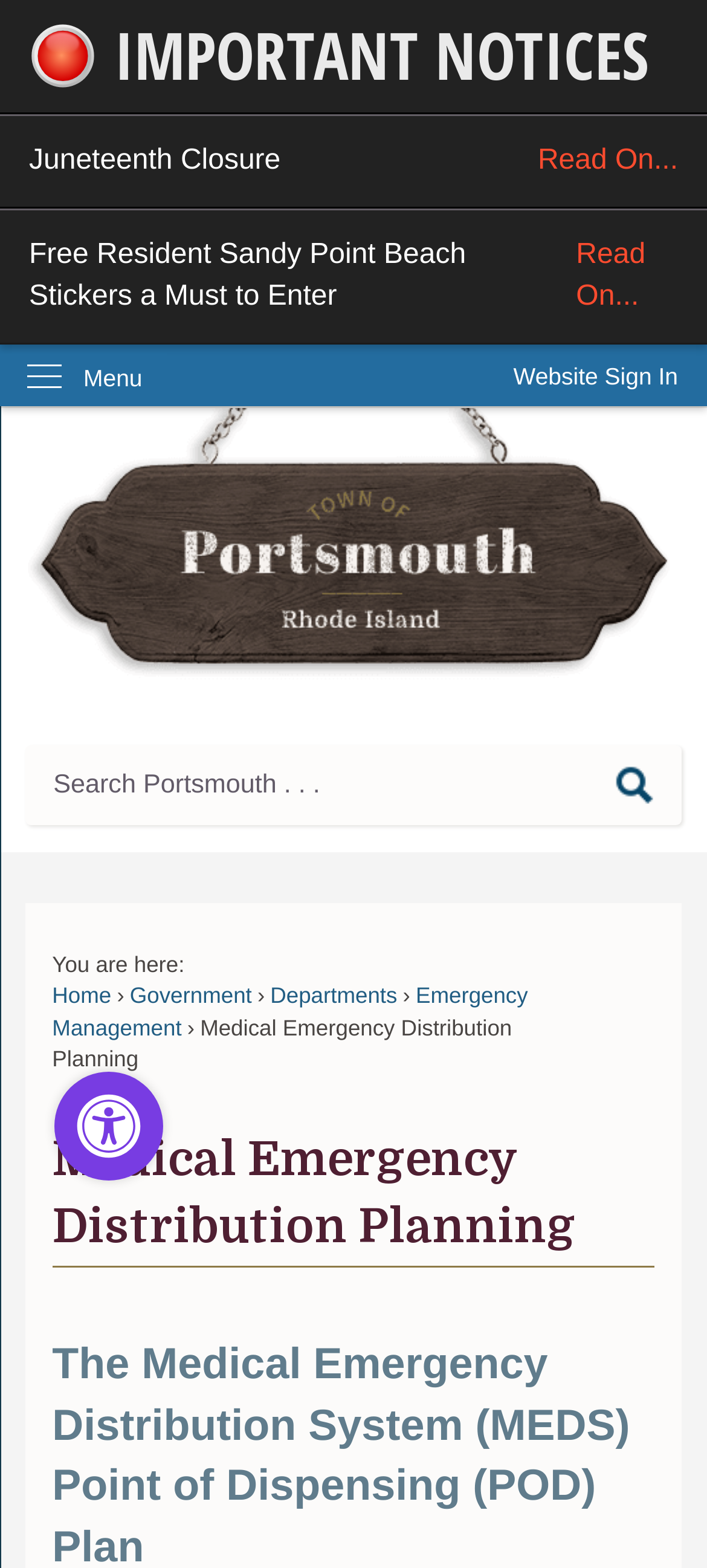Find the UI element described as: "Juneteenth Closure Read On..." and predict its bounding box coordinates. Ensure the coordinates are four float numbers between 0 and 1, [left, top, right, bottom].

[0.0, 0.073, 1.0, 0.133]